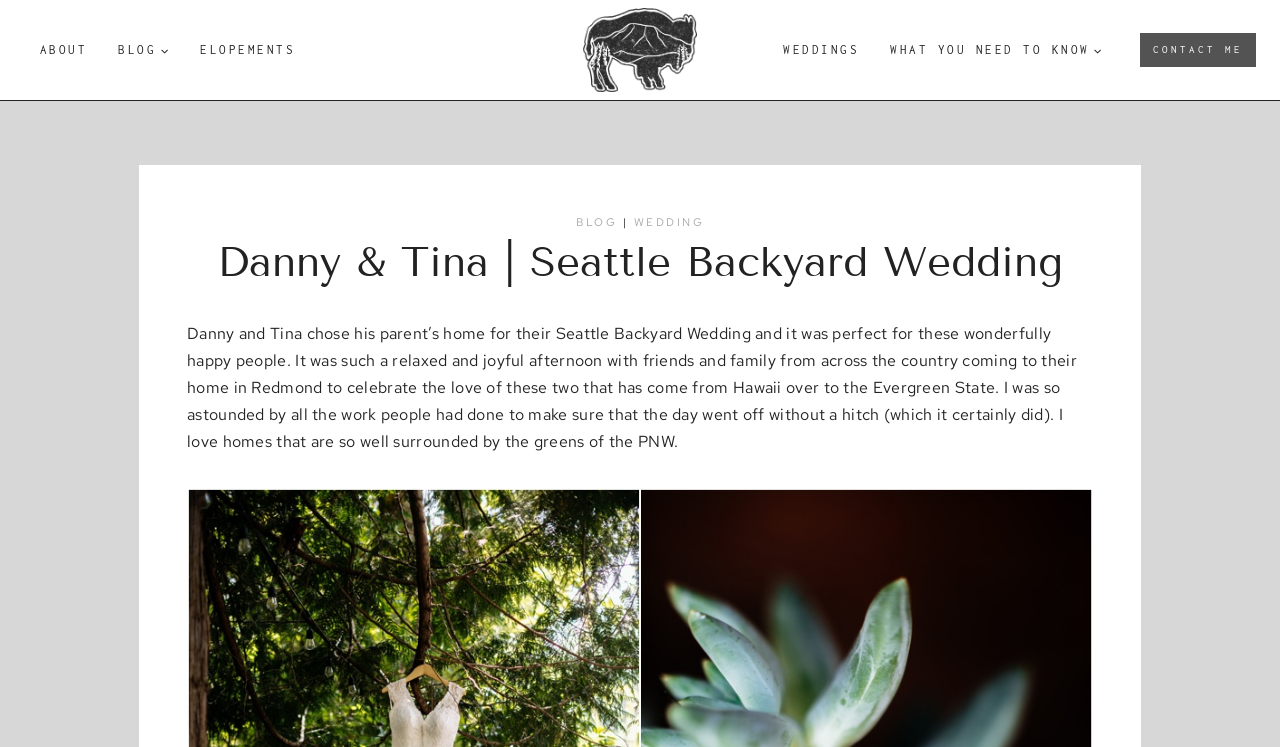Please specify the bounding box coordinates of the element that should be clicked to execute the given instruction: 'Click on CONTACT ME'. Ensure the coordinates are four float numbers between 0 and 1, expressed as [left, top, right, bottom].

[0.891, 0.044, 0.981, 0.09]